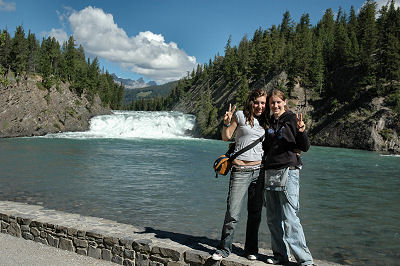Provide a comprehensive description of the image.

In this vibrant scene at Bow Falls, two friends stand joyfully by the edge of a calm, turquoise river, showcasing the natural beauty of Banff. The backdrop features the impressive waterfall, cascading down amid lush greenery and rocky cliffs. Both individuals are captured mid-smile, with one playfully flashing a peace sign, embodying the carefree spirit of their adventure. Towering pine trees line the banks, and the blue sky punctuated by fluffy clouds adds to the picturesque atmosphere of this memorable outing. This moment reflects not just the stunning landscape, but also the joy and excitement of exploring such a breathtaking locale.